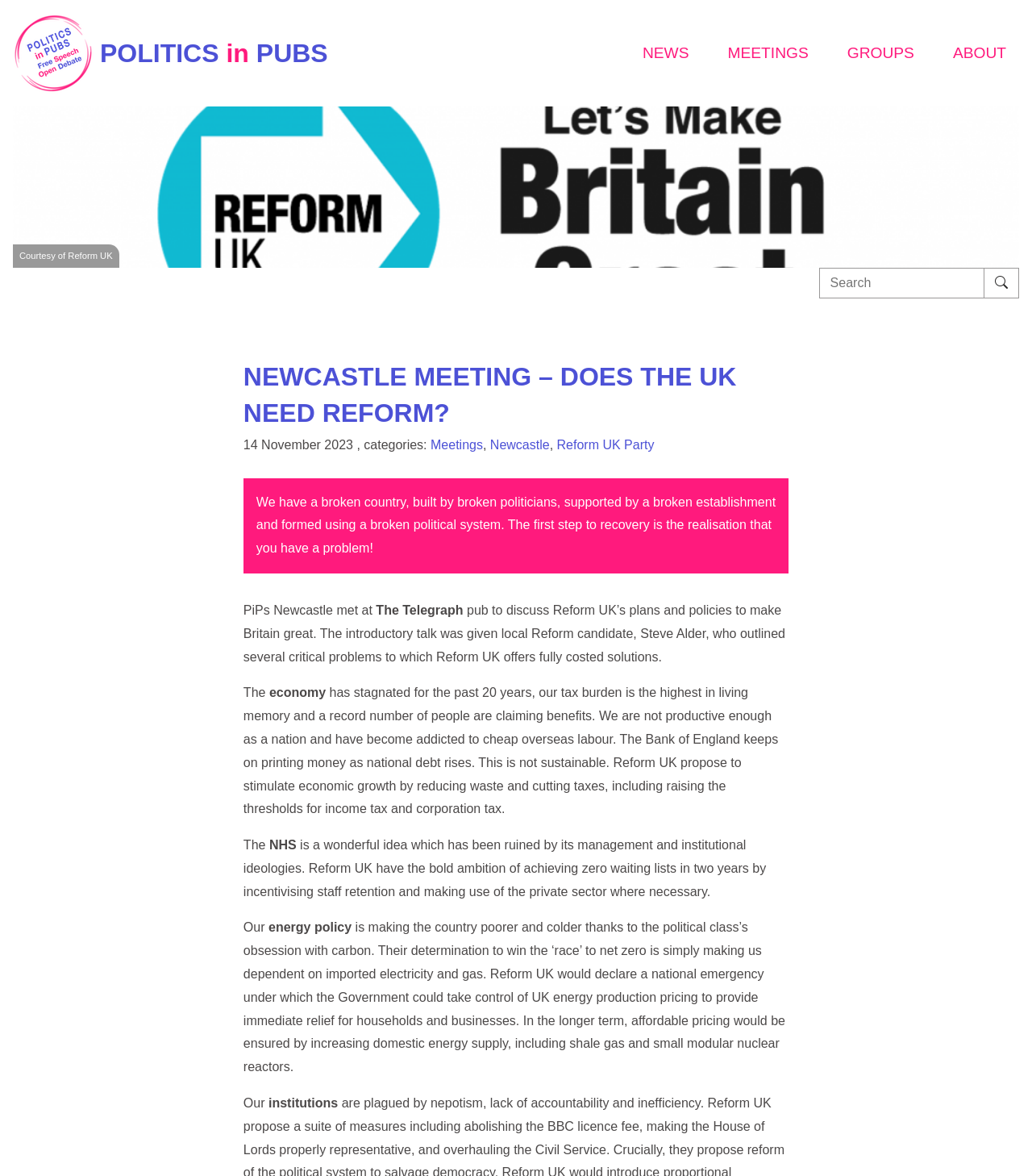What is the proposed solution to the NHS problem according to the webpage?
Refer to the image and give a detailed answer to the query.

I read the text content of the webpage and found the section discussing the NHS. It states that Reform UK has the 'bold ambition of achieving zero waiting lists in two years by incentivising staff retention and making use of the private sector where necessary.' This indicates that the proposed solution to the NHS problem is to incentivize staff retention and use the private sector.